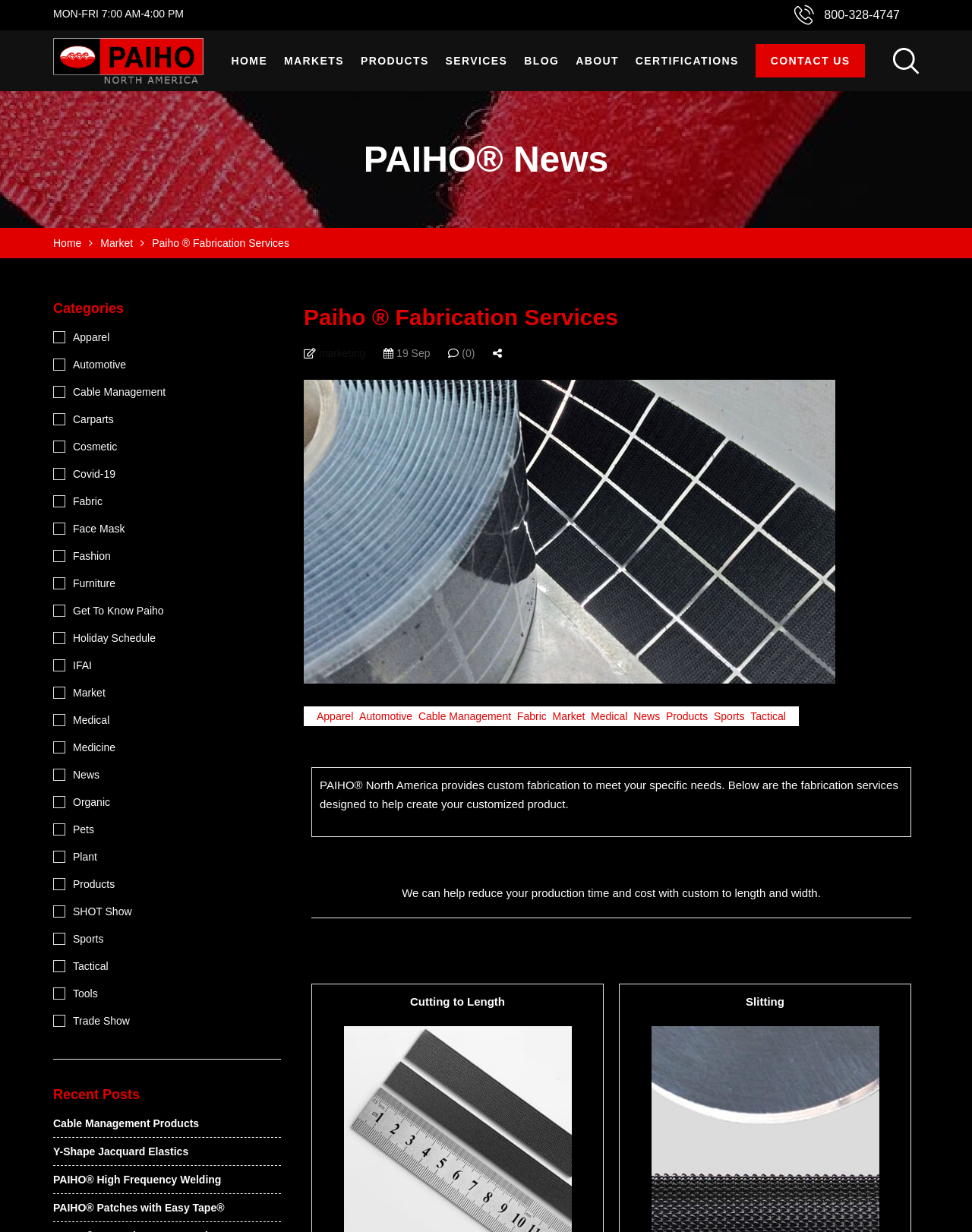Using the information in the image, give a comprehensive answer to the question: 
What are the categories of products offered by PAIHO USA?

The categories can be found in the 'Categories' section of the webpage, which lists various categories such as Apparel, Automotive, Cable Management, and more.